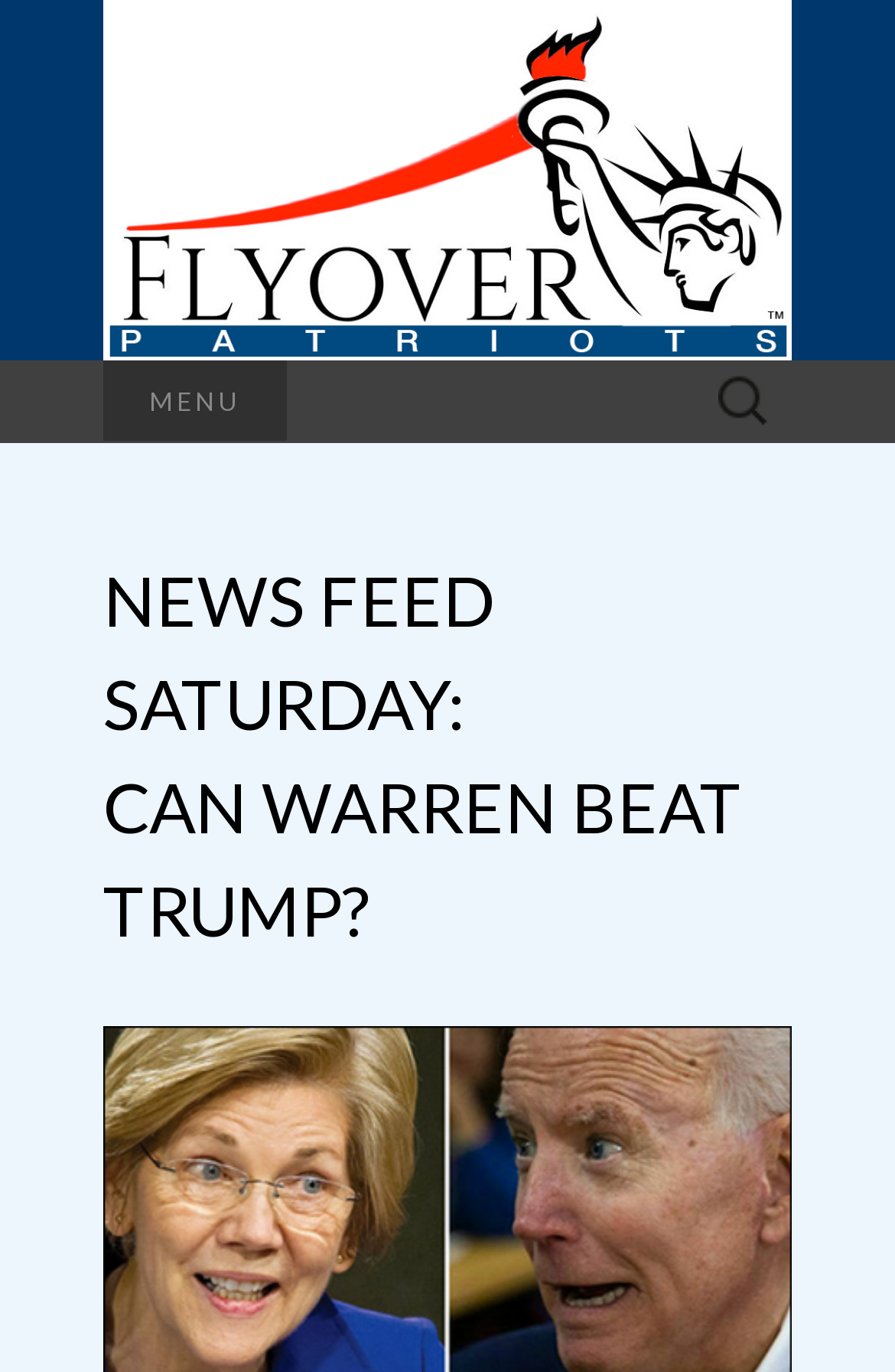Is there a search function on the webpage?
Using the image, respond with a single word or phrase.

Yes